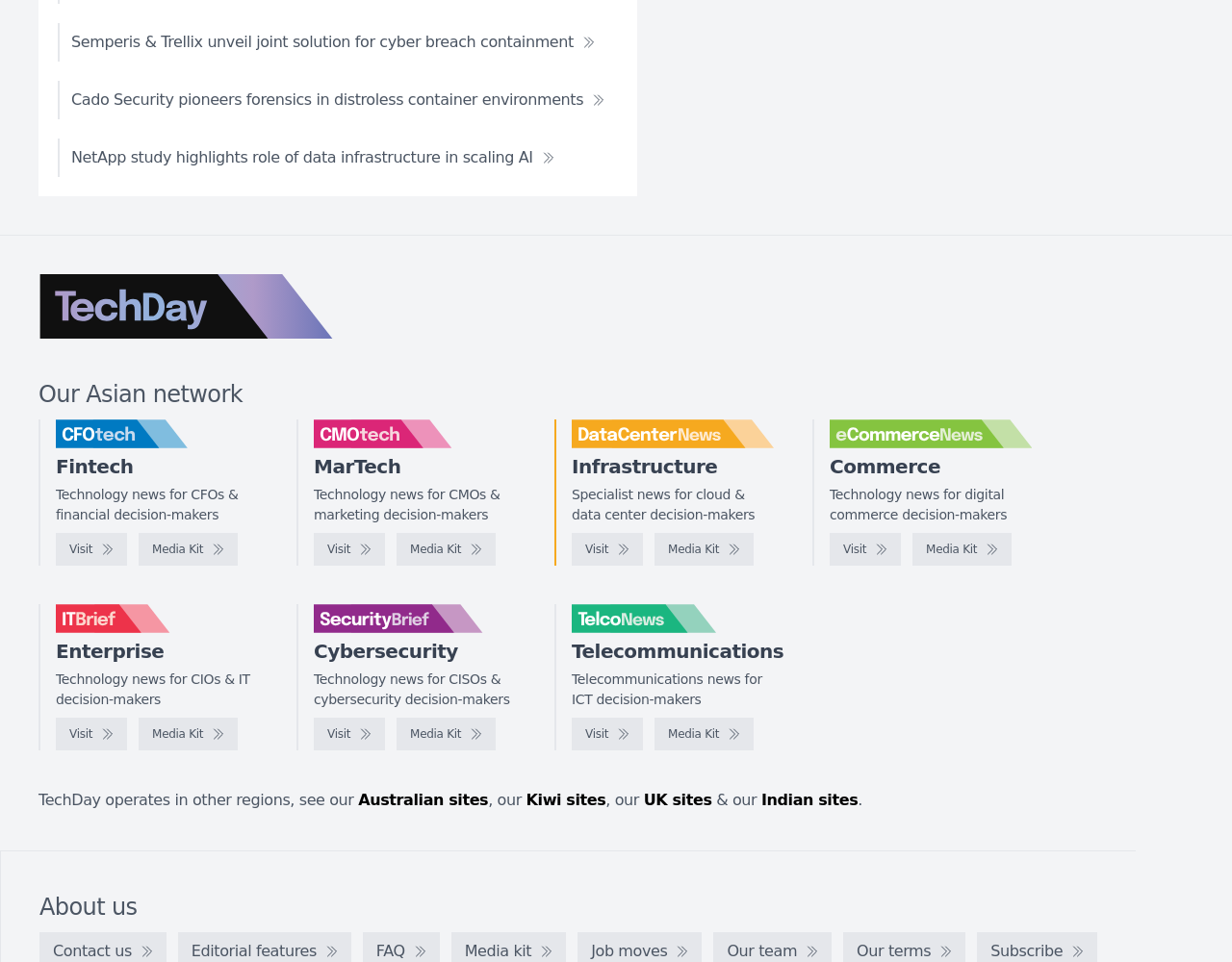Please analyze the image and give a detailed answer to the question:
What is the topic of the news article with the image?

The first news article on the page has an image and is titled 'Semperis & Trellix unveil joint solution for cyber breach containment', indicating that the topic of the article is cyber breach containment.